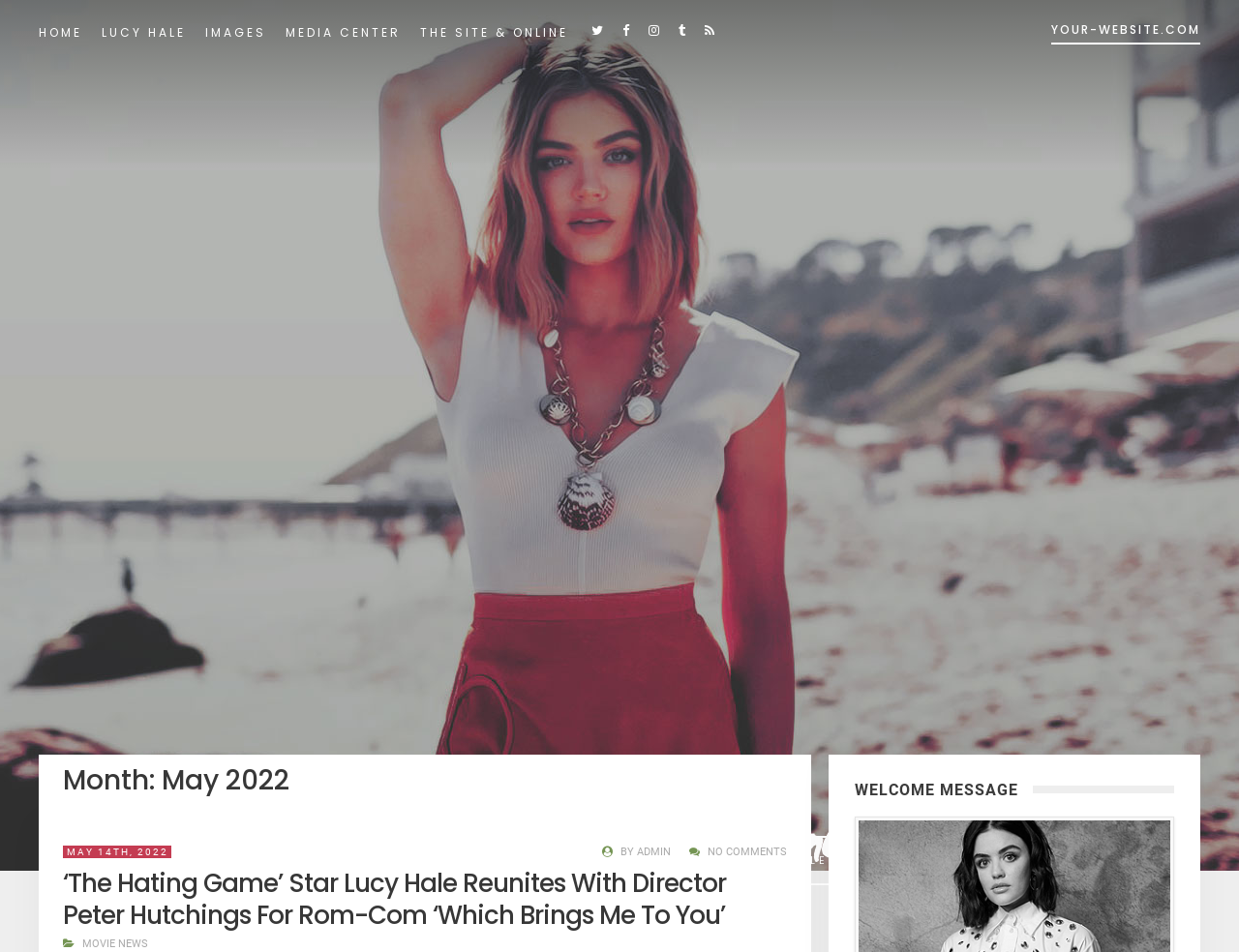Identify the text that serves as the heading for the webpage and generate it.

Lucy Hale central